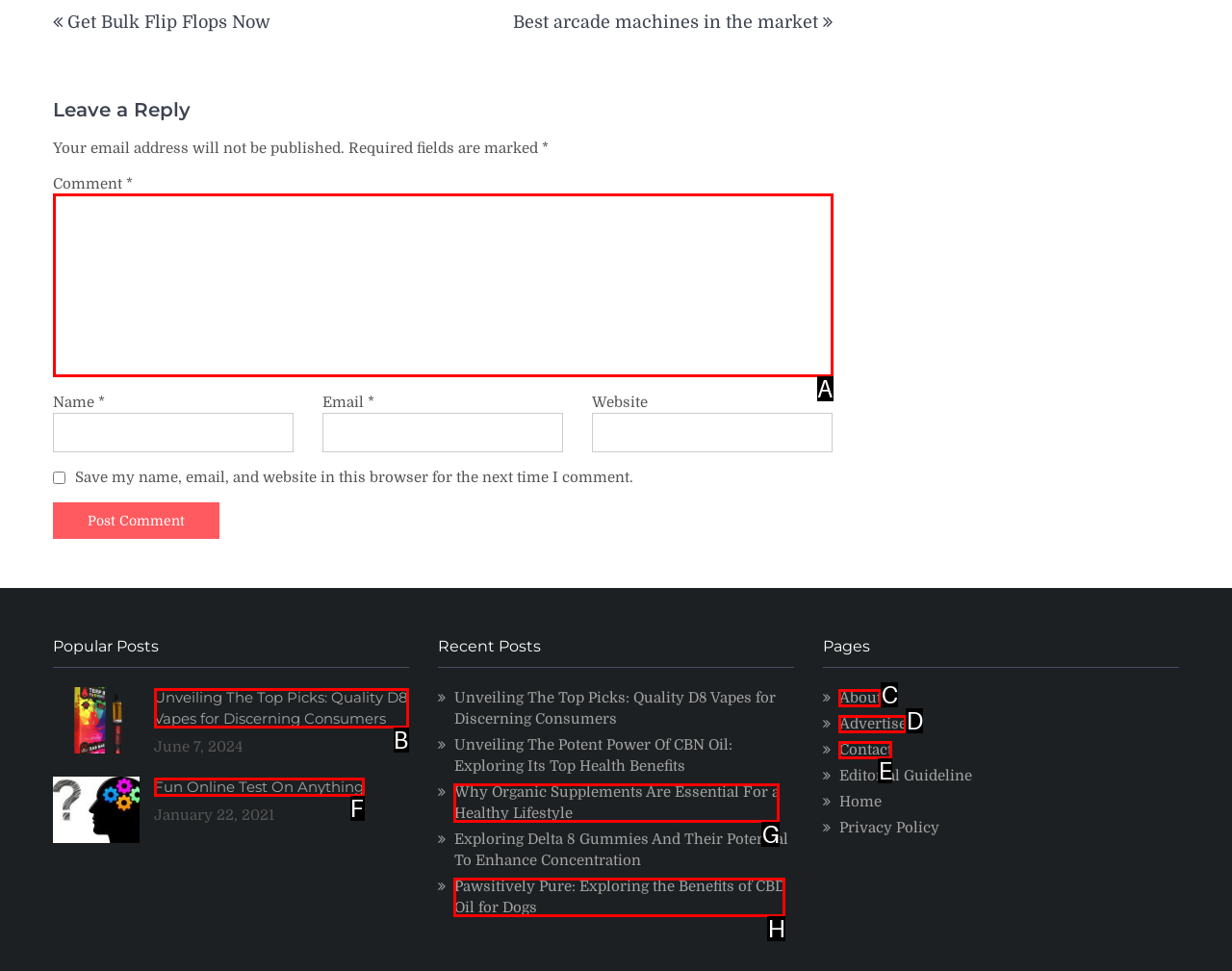Point out which UI element to click to complete this task: Leave a comment
Answer with the letter corresponding to the right option from the available choices.

A